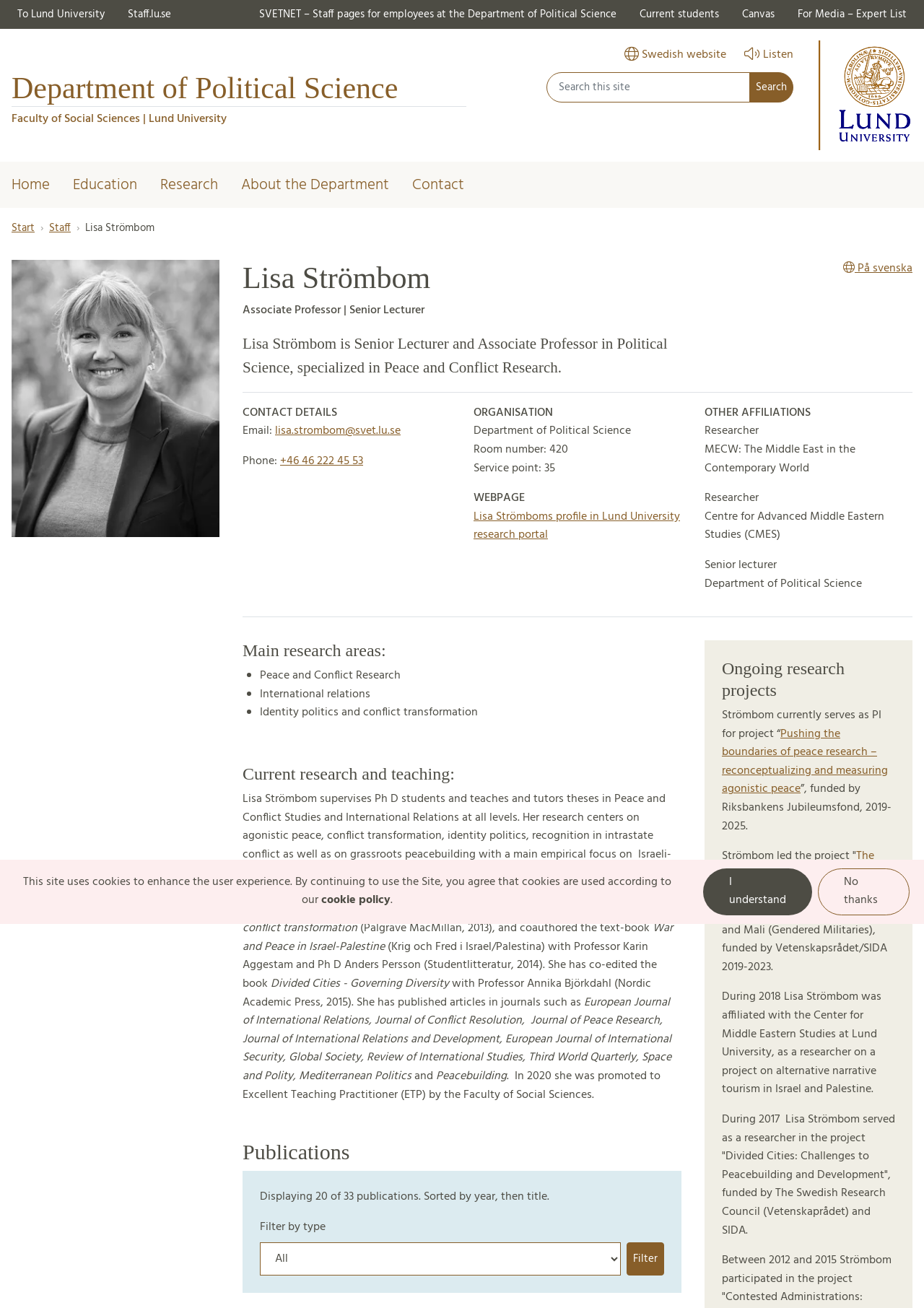What is the research project Lisa Strömbom leads?
Provide a one-word or short-phrase answer based on the image.

“Pushing the boundaries of peace research – reconceptualizing and measuring agonistic peace”